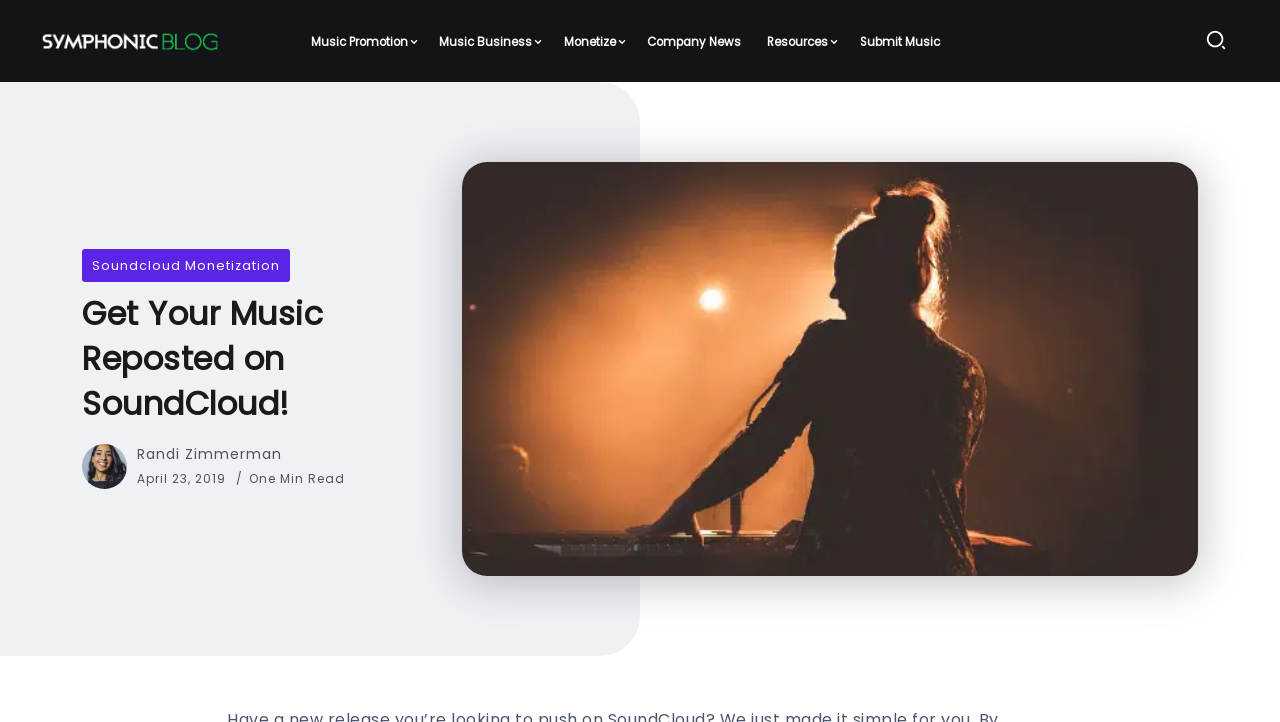Determine the bounding box coordinates for the element that should be clicked to follow this instruction: "read the '10 Books About Slowing Down & Escaping the Hustle' heading". The coordinates should be given as four float numbers between 0 and 1, in the format [left, top, right, bottom].

None